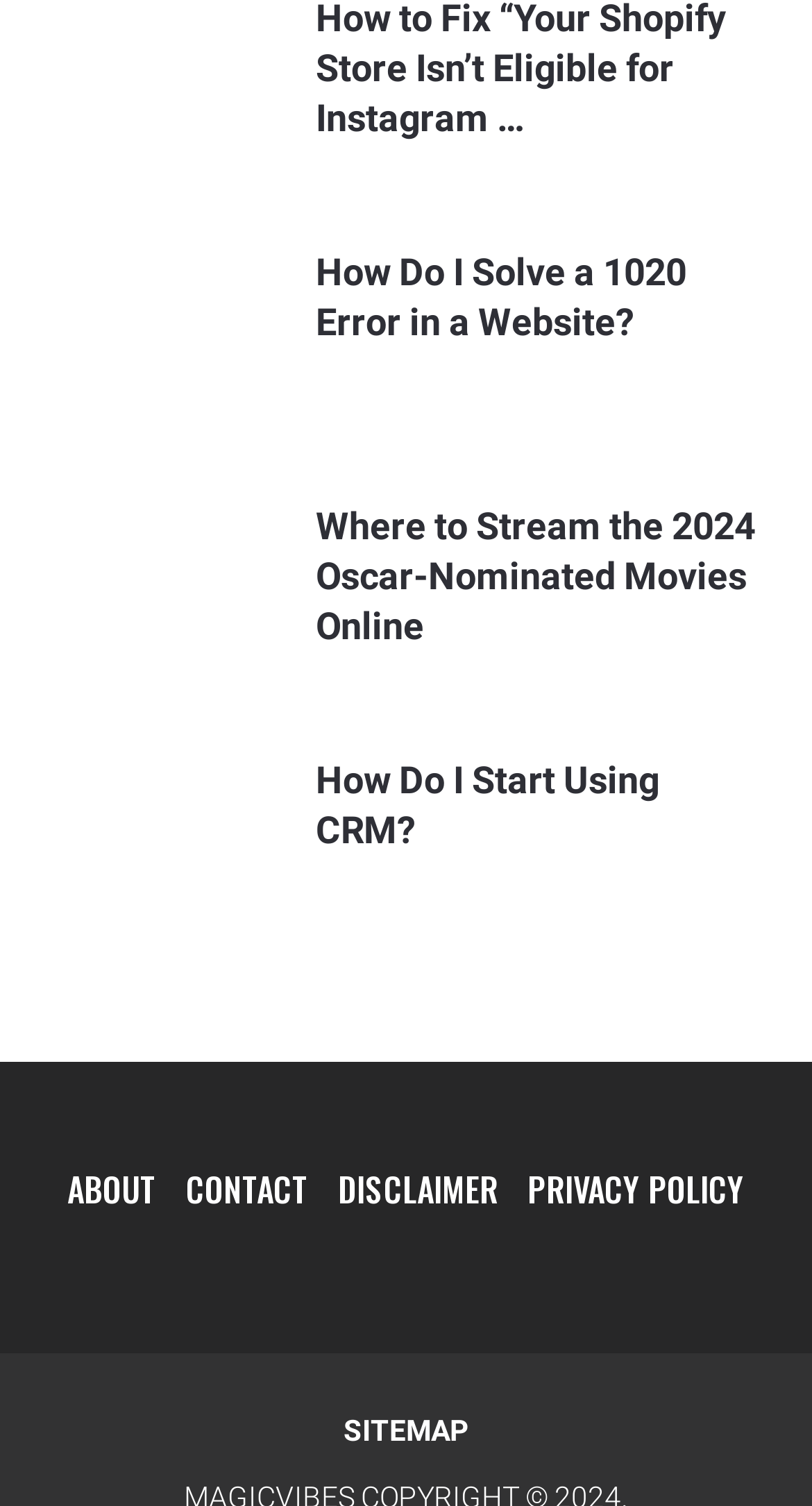How many links are there in the webpage?
Give a one-word or short phrase answer based on the image.

7